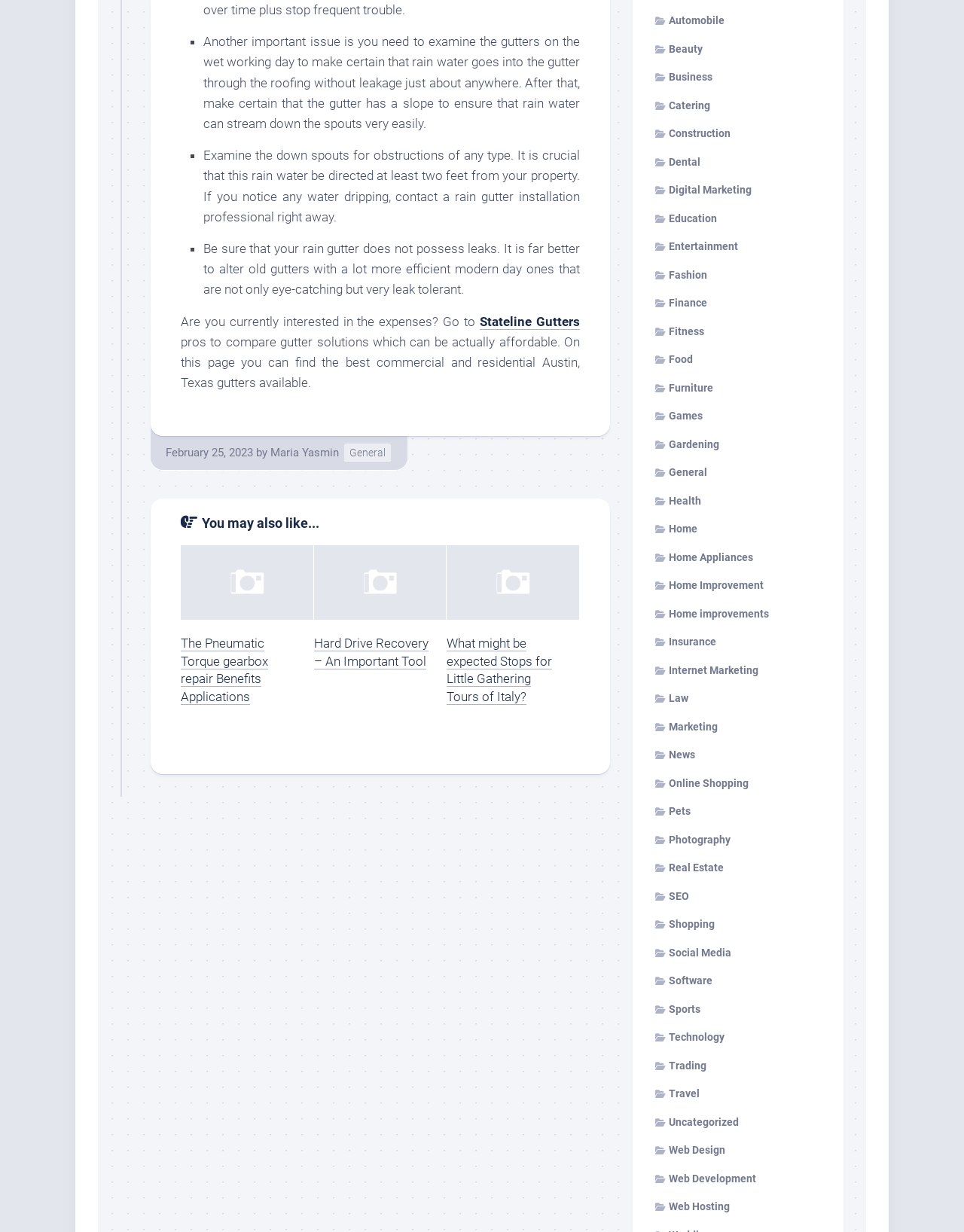What is the date of the article?
Refer to the image and give a detailed response to the question.

I found the date of the article by looking at the text 'February 25, 2023', which is located below the author's name.